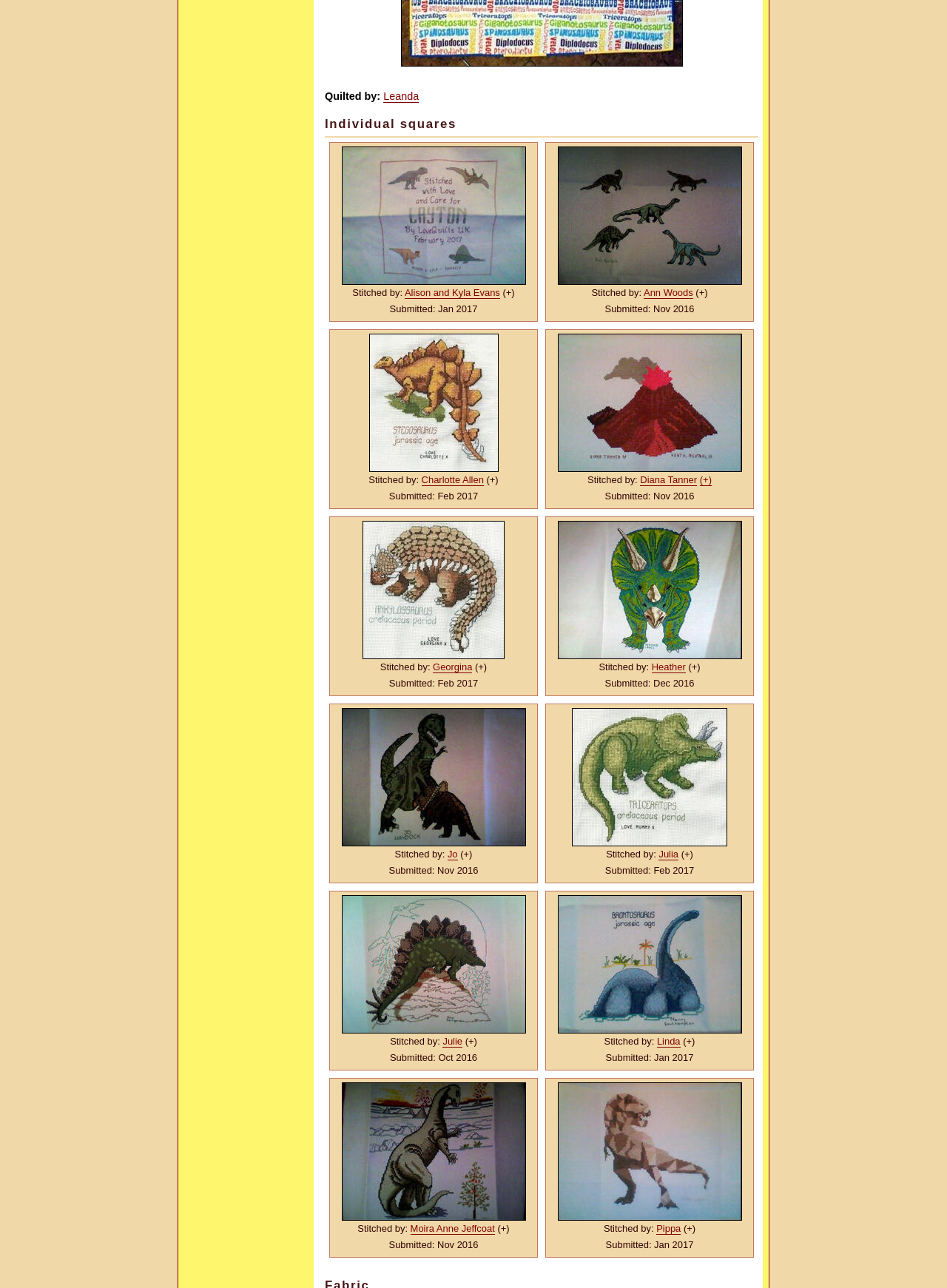Could you highlight the region that needs to be clicked to execute the instruction: "Click on Ann Woods"?

[0.68, 0.223, 0.732, 0.232]